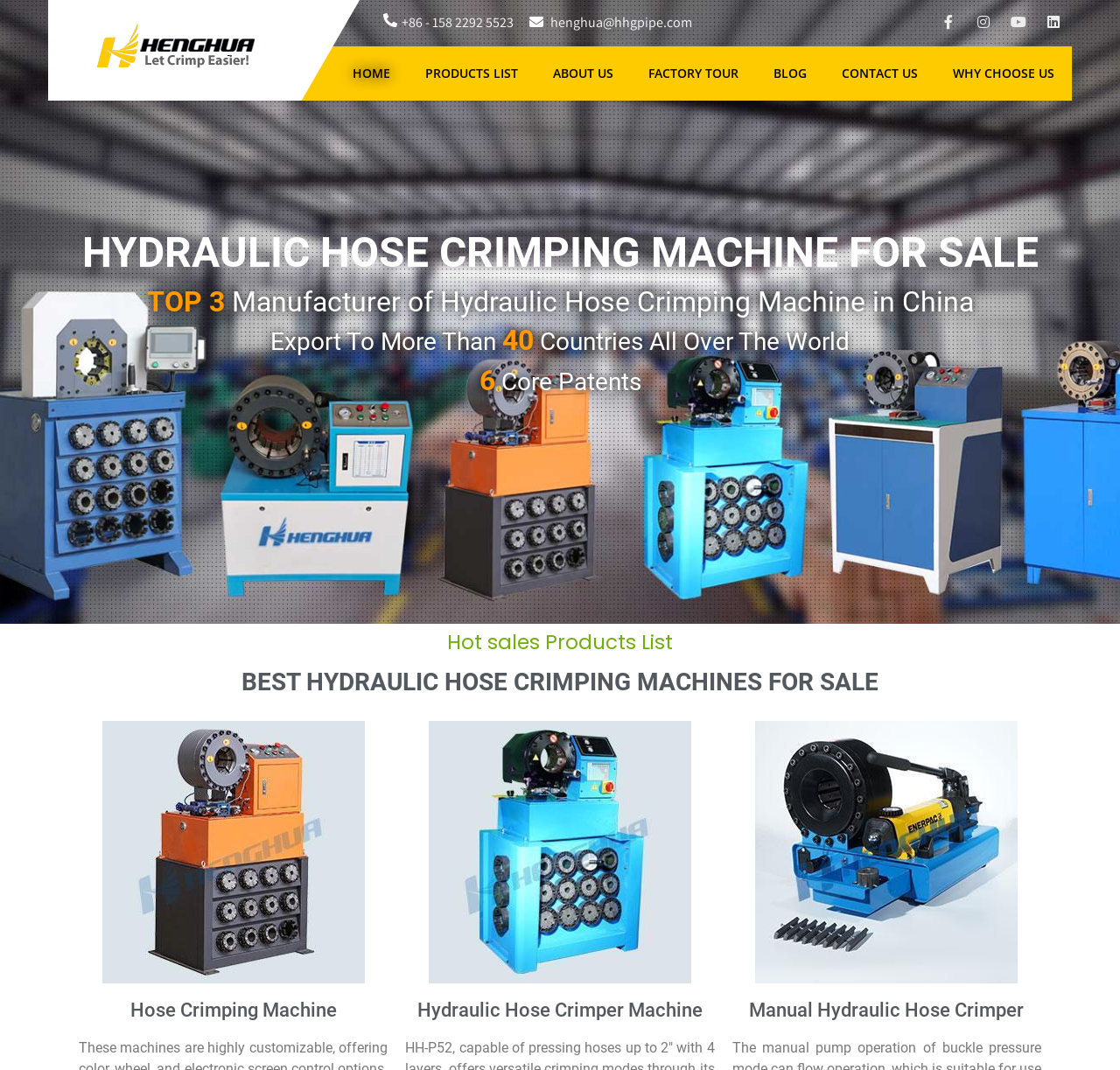What is the name of the manufacturer's email address?
Provide an in-depth and detailed answer to the question.

I found the email address on the top of the webpage, it's a static text element with the content 'henghua@hhgpipe.com'.